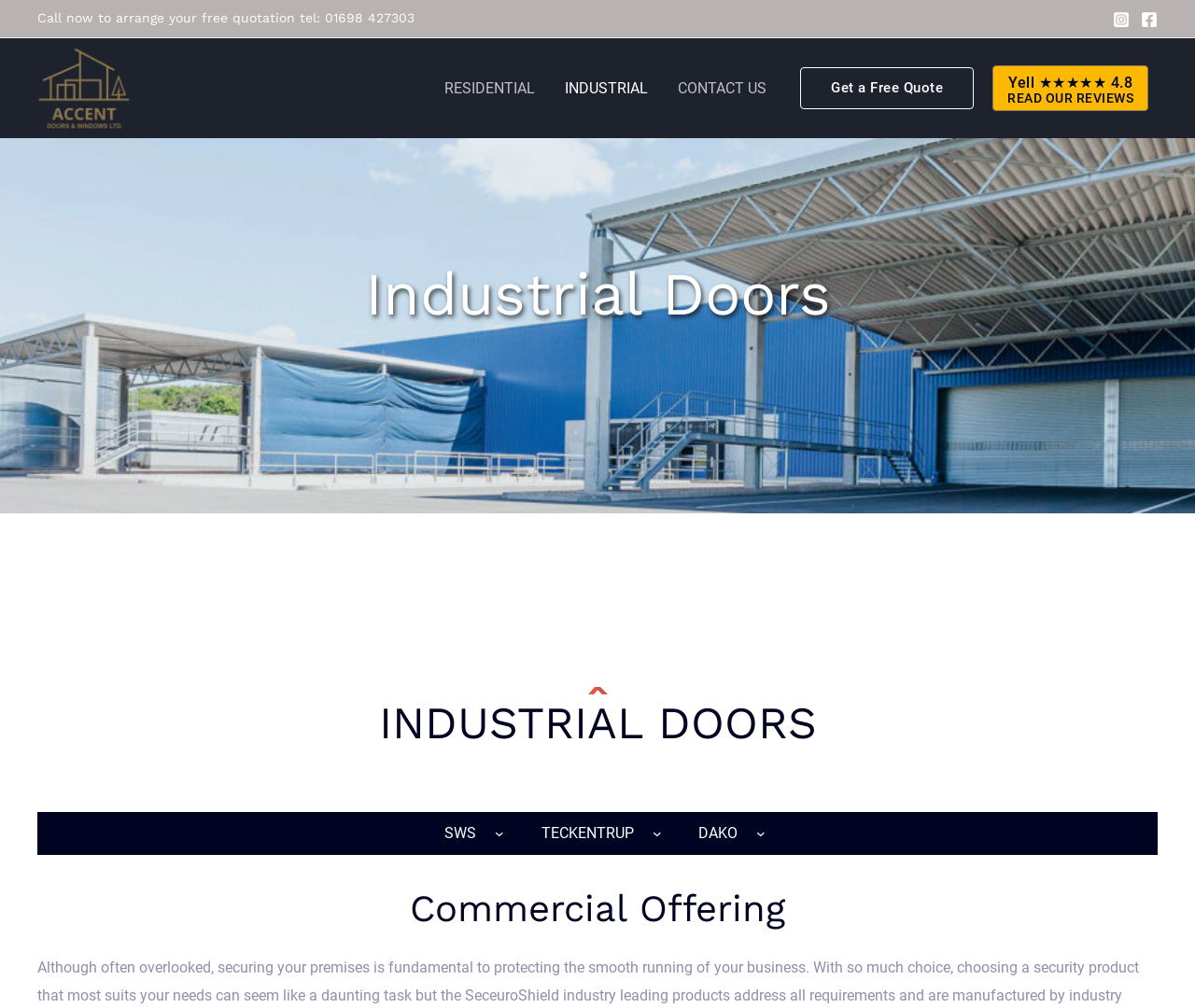Based on the element description, predict the bounding box coordinates (top-left x, top-left y, bottom-right x, bottom-right y) for the UI element in the screenshot: CONTACT US

[0.555, 0.055, 0.654, 0.12]